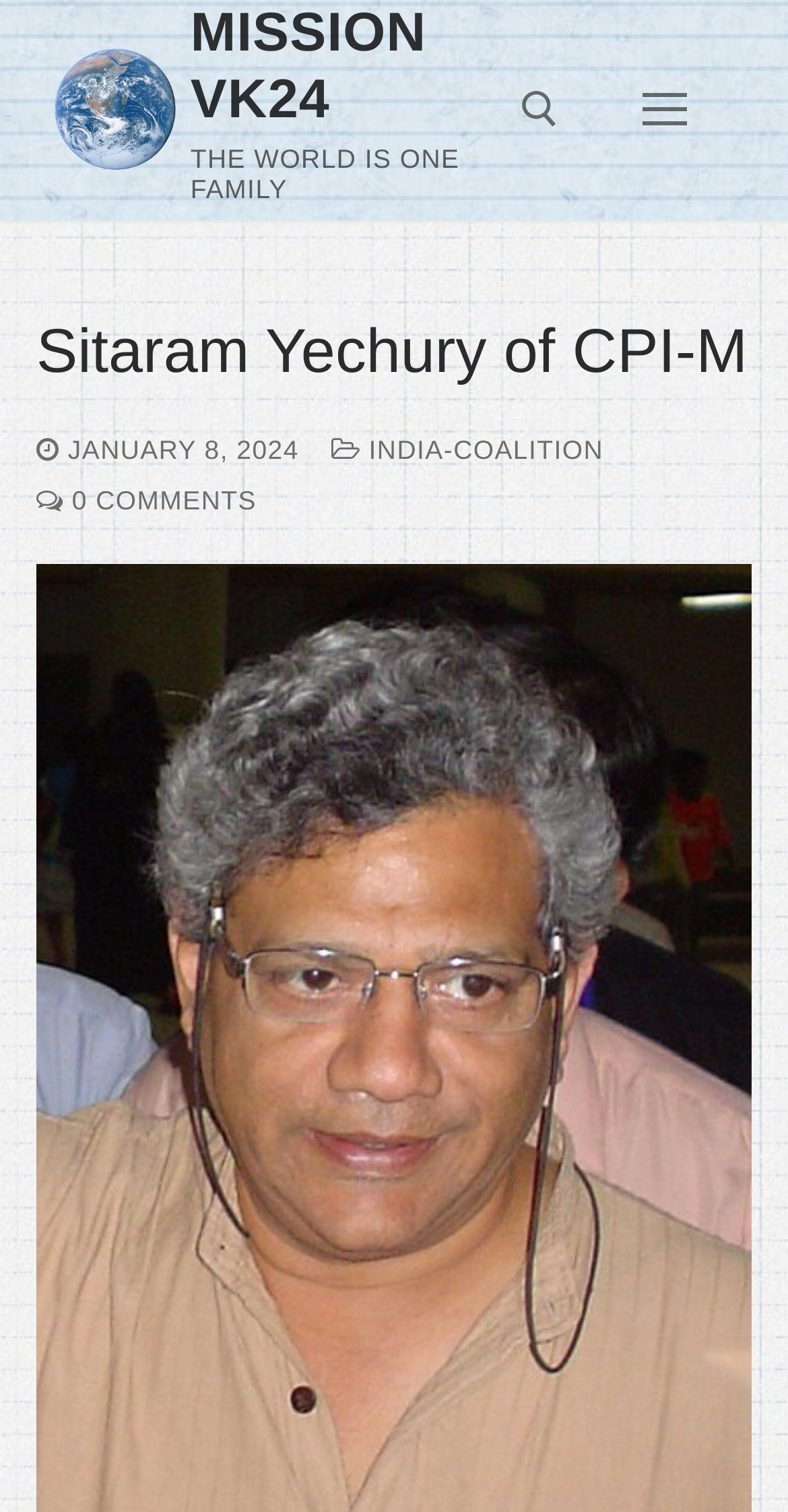What is the slogan of the website?
Using the visual information, answer the question in a single word or phrase.

THE WORLD IS ONE FAMILY